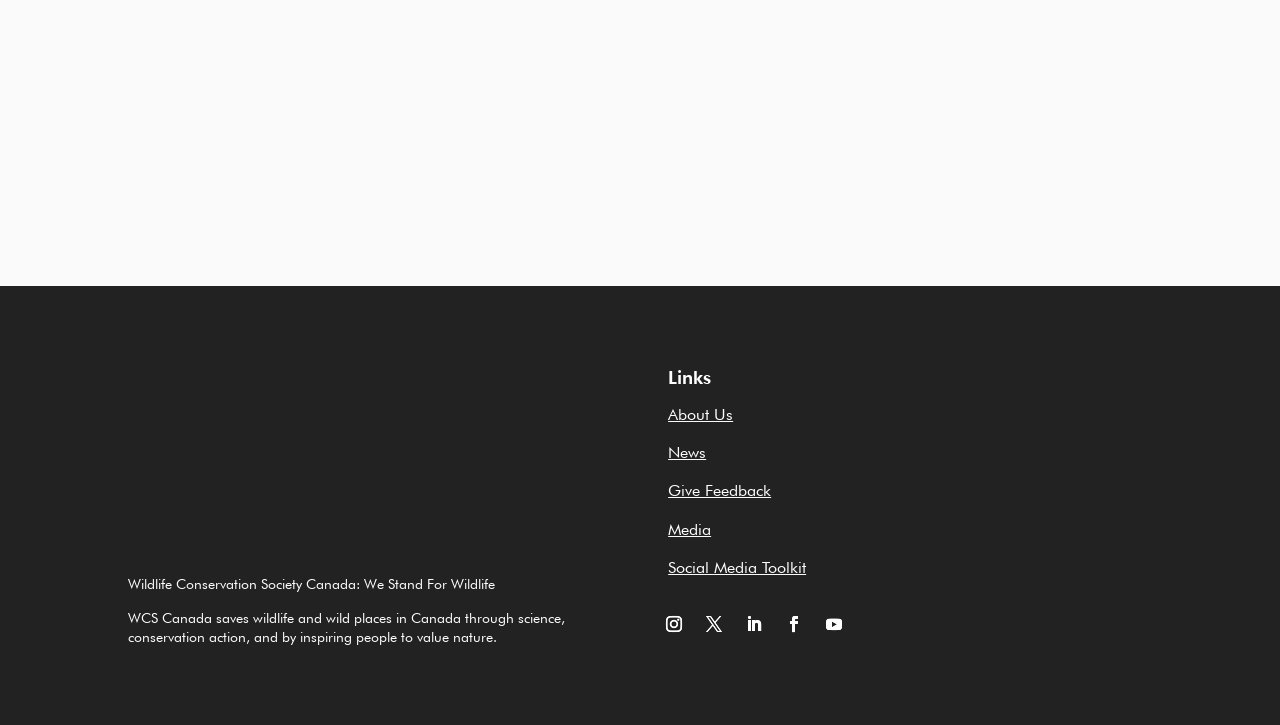Pinpoint the bounding box coordinates of the clickable element to carry out the following instruction: "Check 'News'."

[0.522, 0.611, 0.552, 0.637]